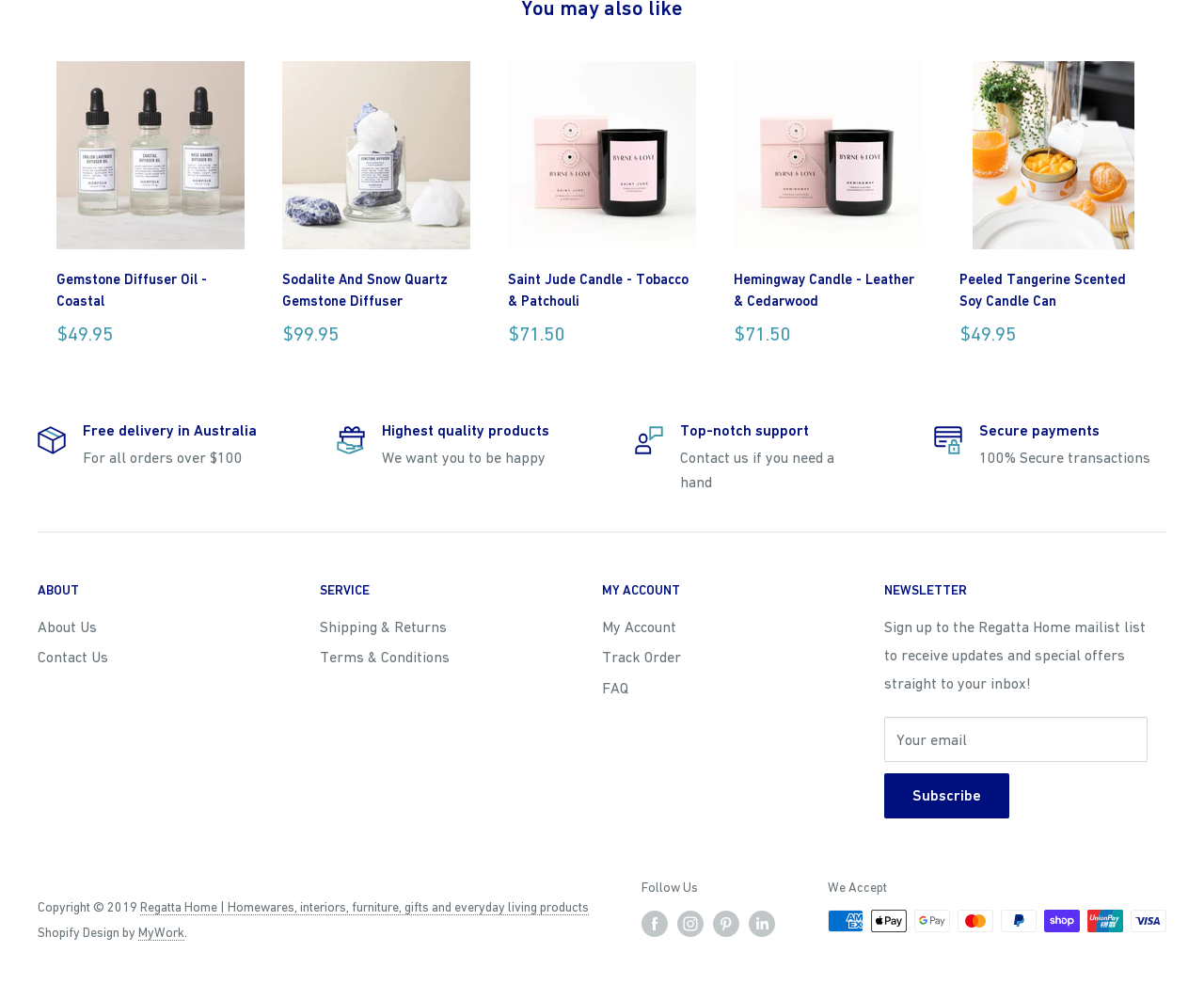Find and specify the bounding box coordinates that correspond to the clickable region for the instruction: "Click the 'Next' button".

[0.955, 0.189, 0.982, 0.222]